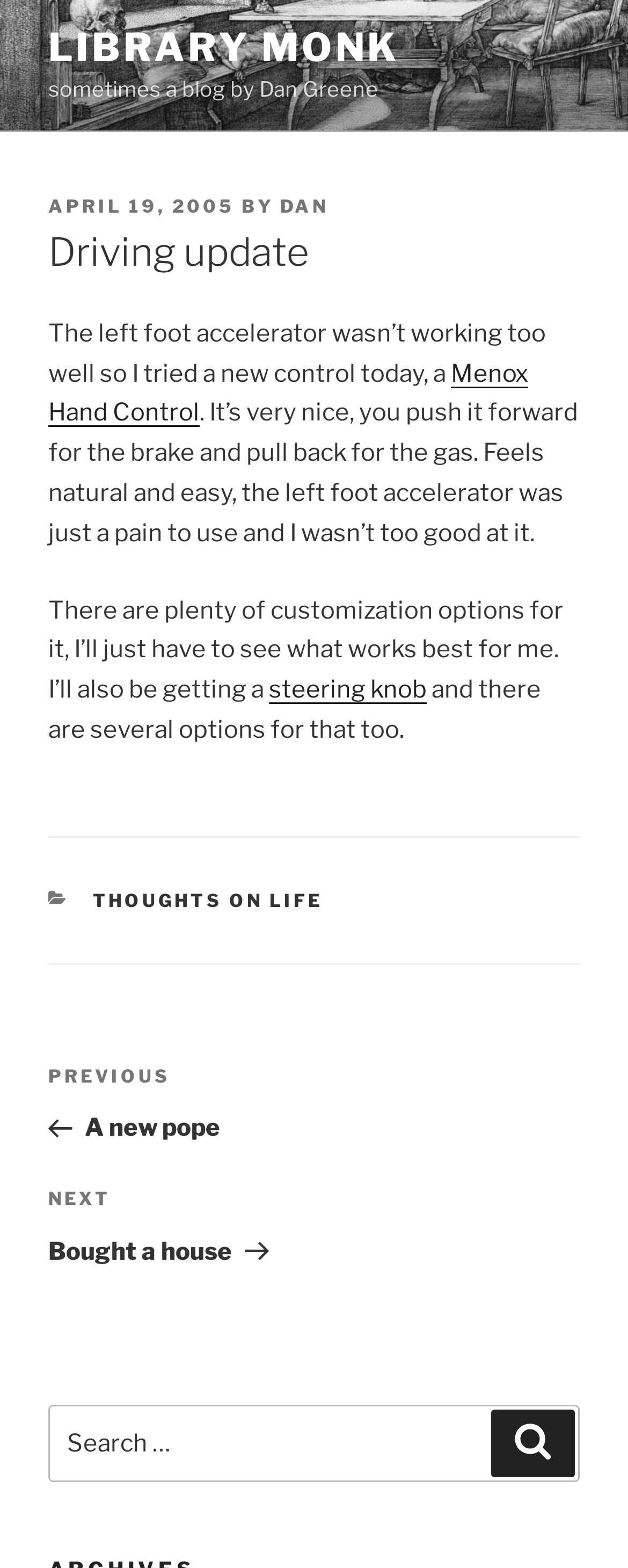Using the description: "Previous PostPrevious A new pope", determine the UI element's bounding box coordinates. Ensure the coordinates are in the format of four float numbers between 0 and 1, i.e., [left, top, right, bottom].

[0.077, 0.677, 0.923, 0.729]